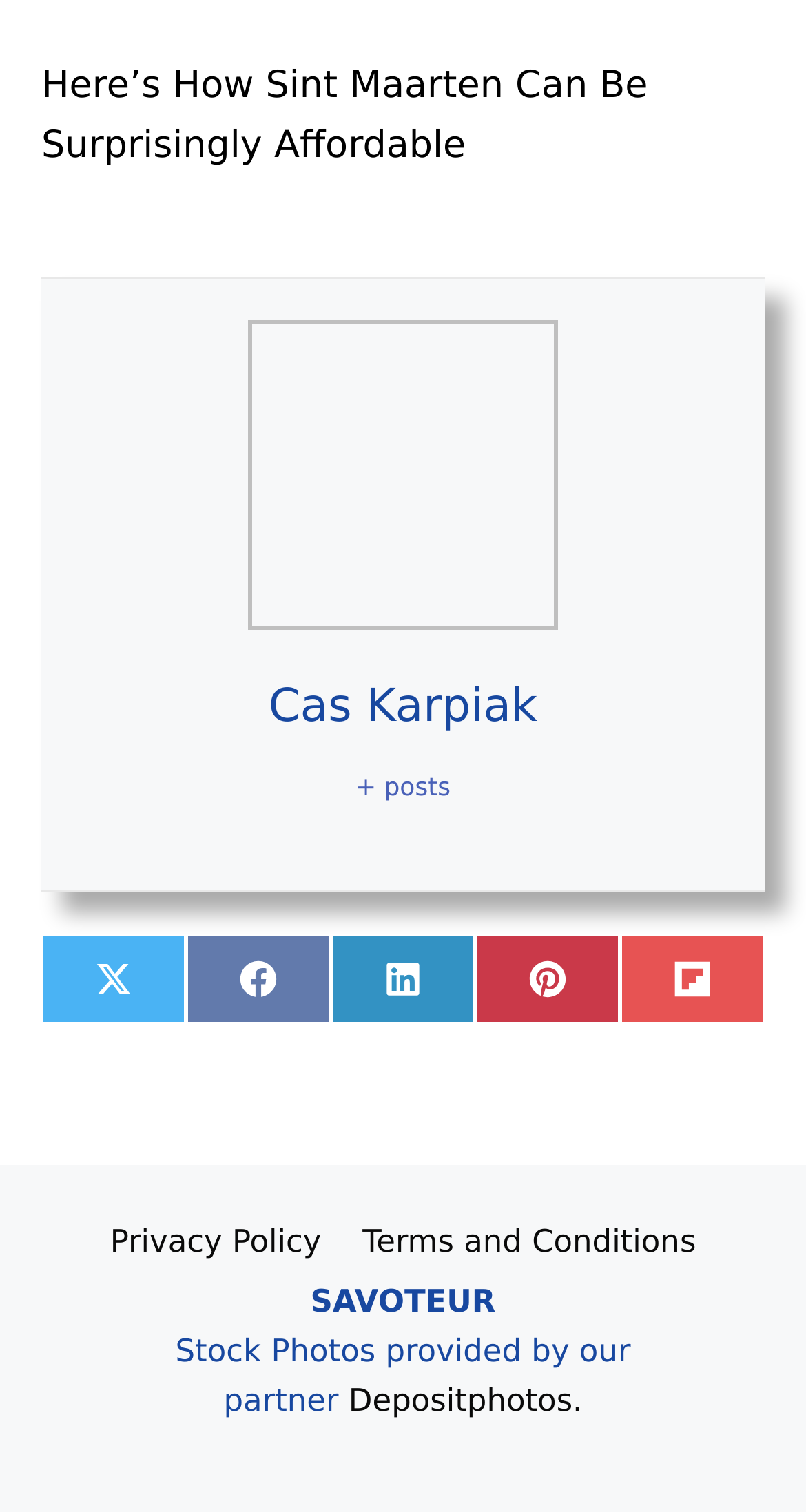Determine the bounding box coordinates for the element that should be clicked to follow this instruction: "browse jobs by specialisms". The coordinates should be given as four float numbers between 0 and 1, in the format [left, top, right, bottom].

None